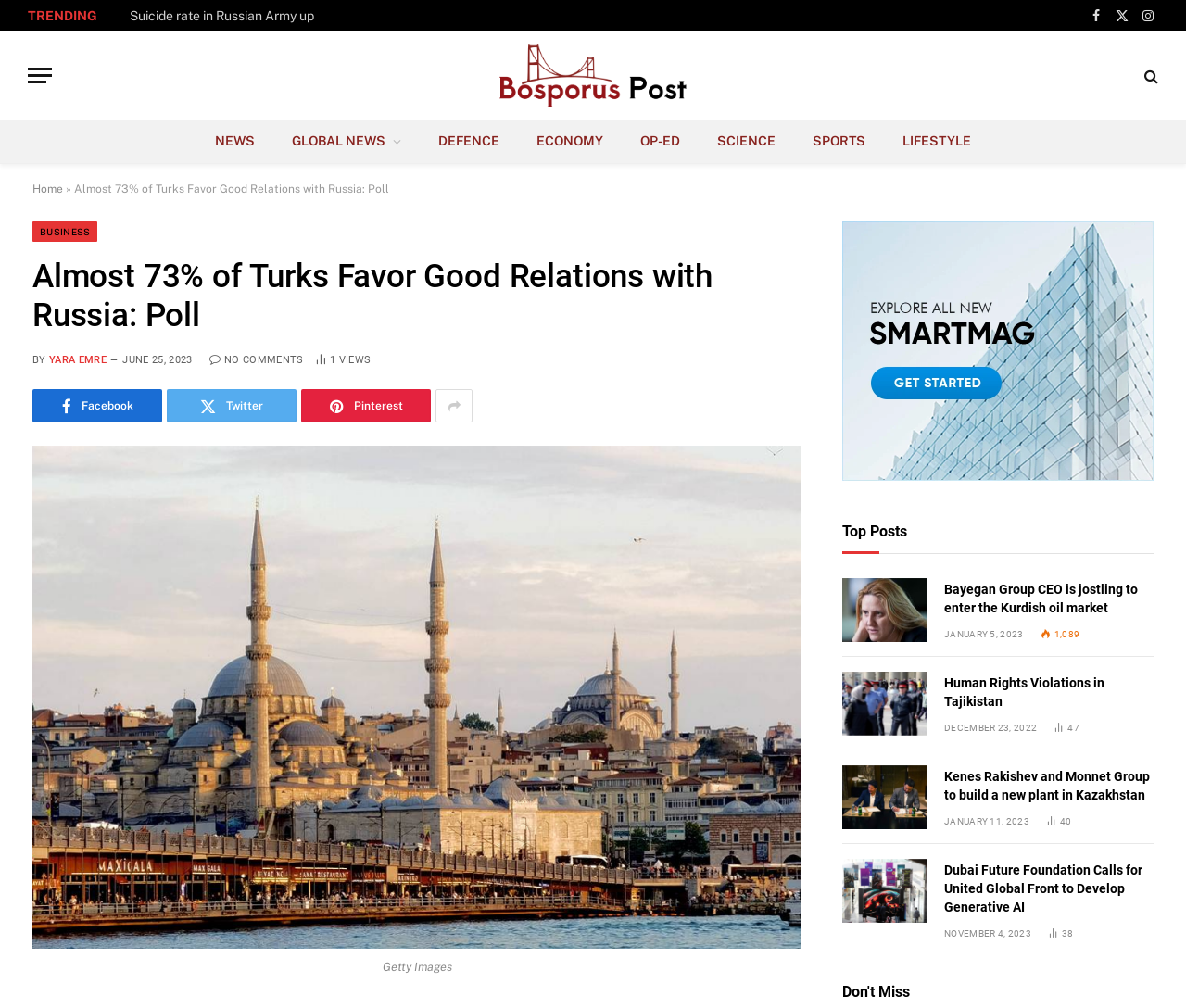Locate the bounding box coordinates of the element to click to perform the following action: 'Read the 'Bayegan Group CEO is jostling to enter the Kurdish oil market' article'. The coordinates should be given as four float values between 0 and 1, in the form of [left, top, right, bottom].

[0.71, 0.573, 0.782, 0.637]